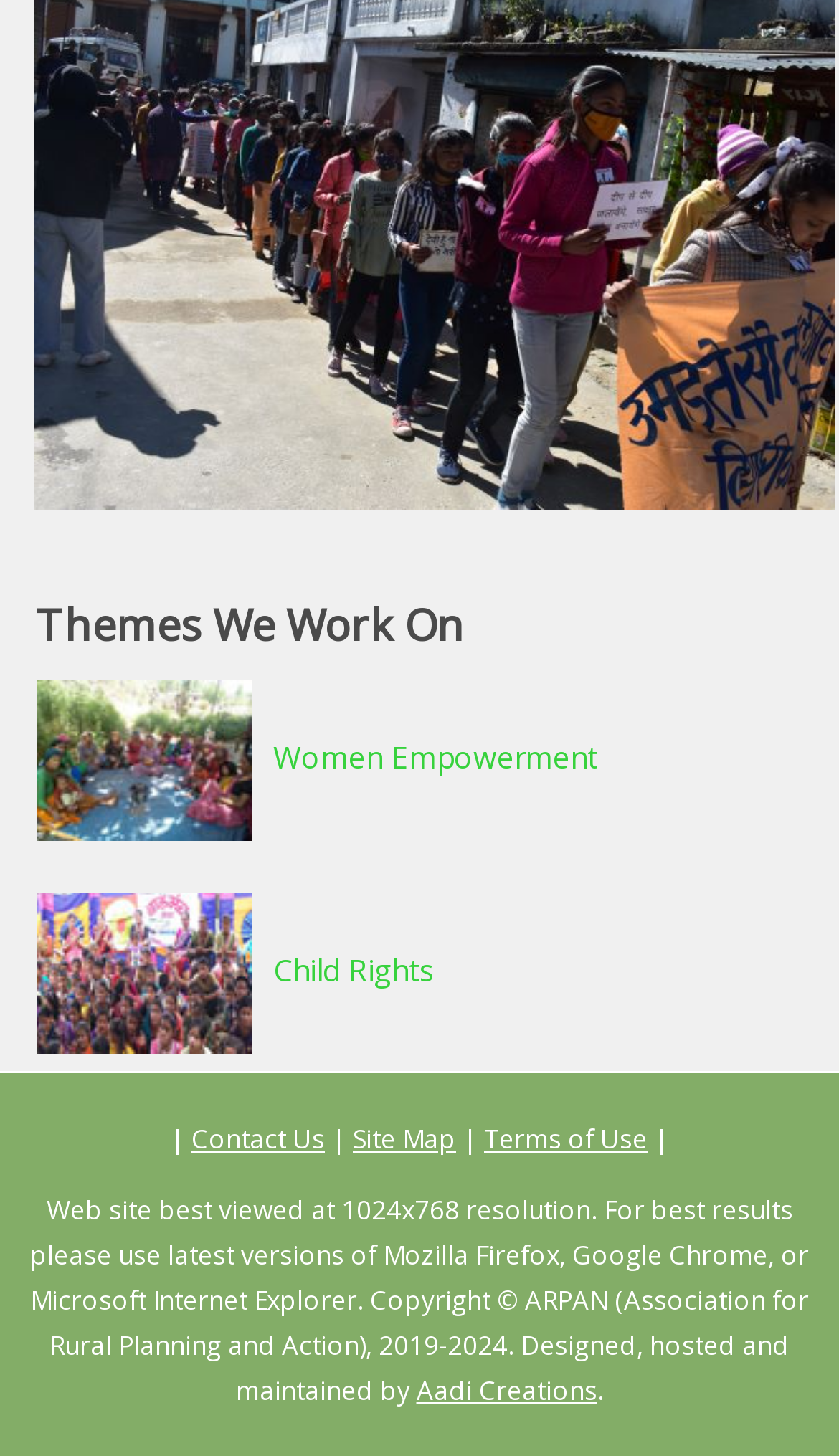Please identify the bounding box coordinates of the clickable element to fulfill the following instruction: "Go to Site Map". The coordinates should be four float numbers between 0 and 1, i.e., [left, top, right, bottom].

[0.421, 0.769, 0.544, 0.794]